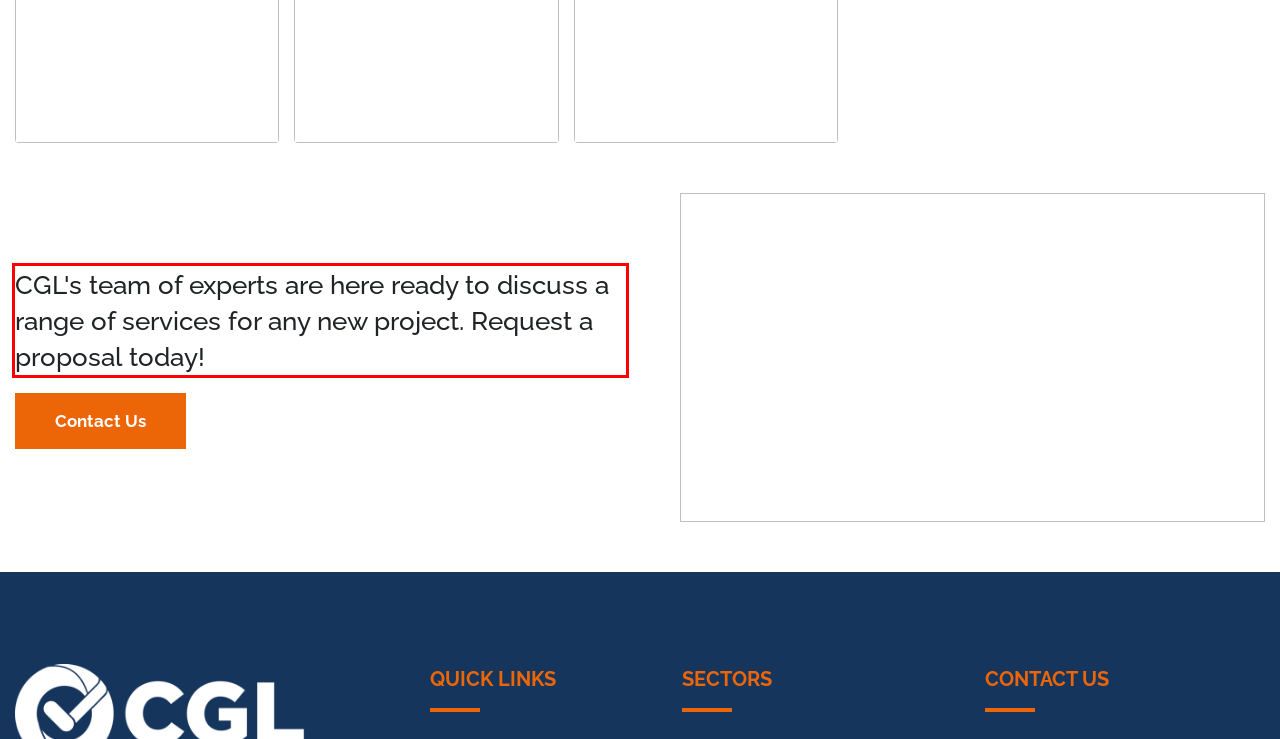You are presented with a screenshot containing a red rectangle. Extract the text found inside this red bounding box.

CGL's team of experts are here ready to discuss a range of services for any new project. Request a proposal today!